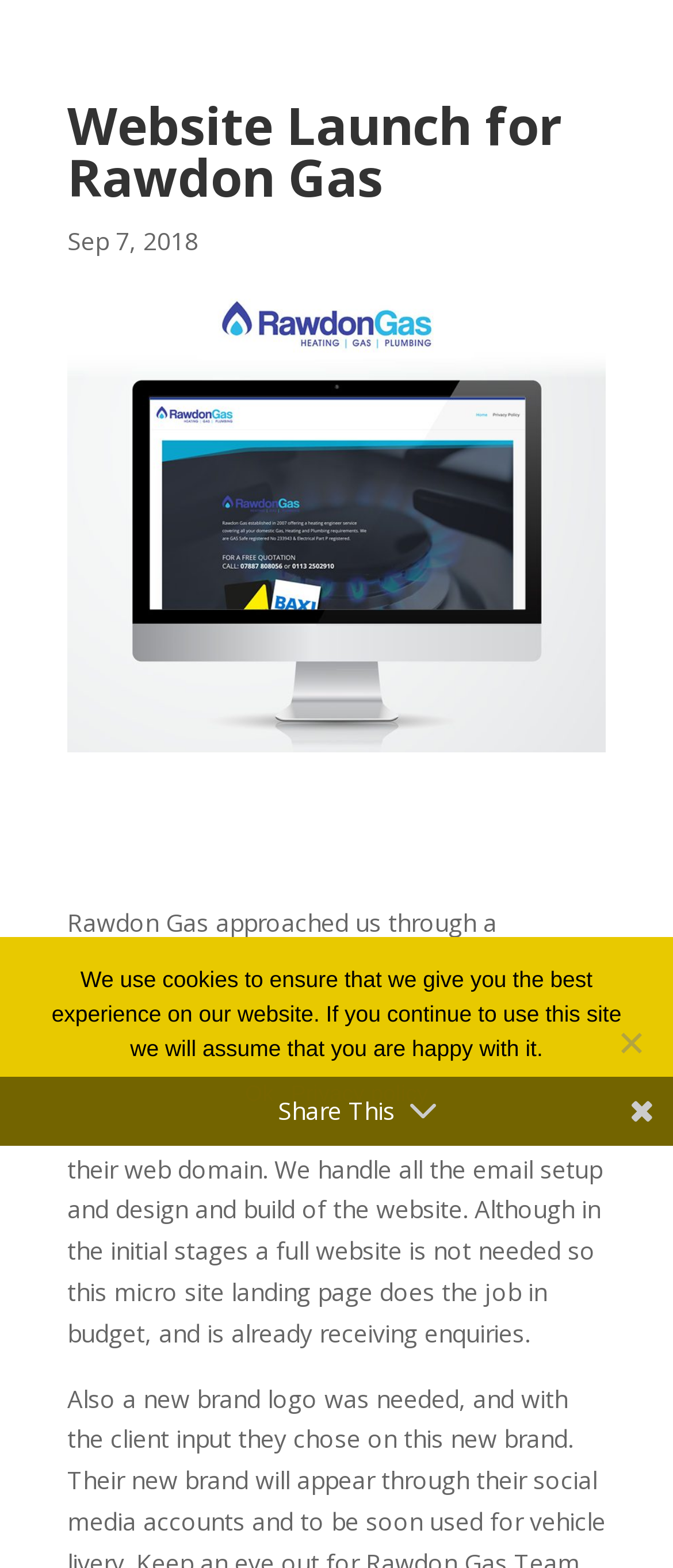What is the company that designed the micro website?
By examining the image, provide a one-word or phrase answer.

Jinx Design co